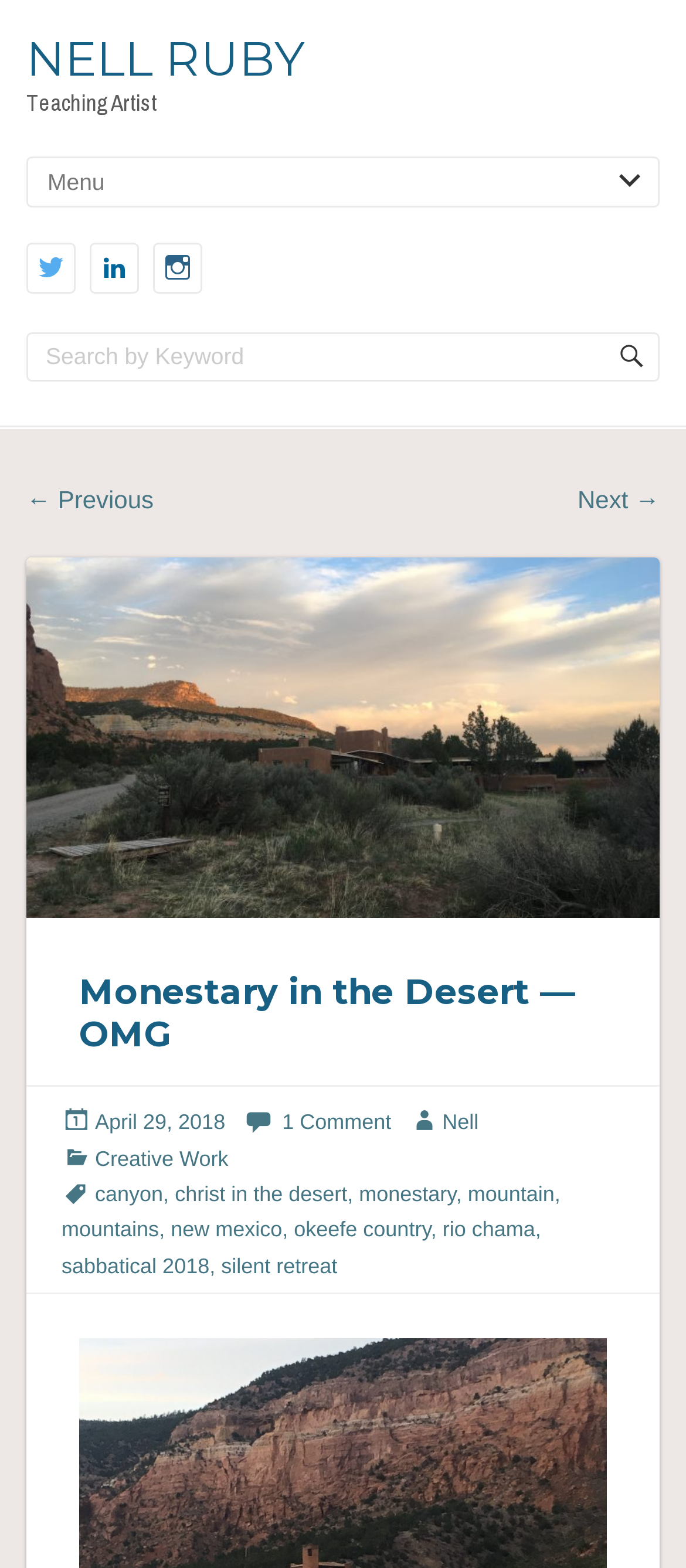Specify the bounding box coordinates for the region that must be clicked to perform the given instruction: "View previous post".

[0.038, 0.304, 0.224, 0.322]